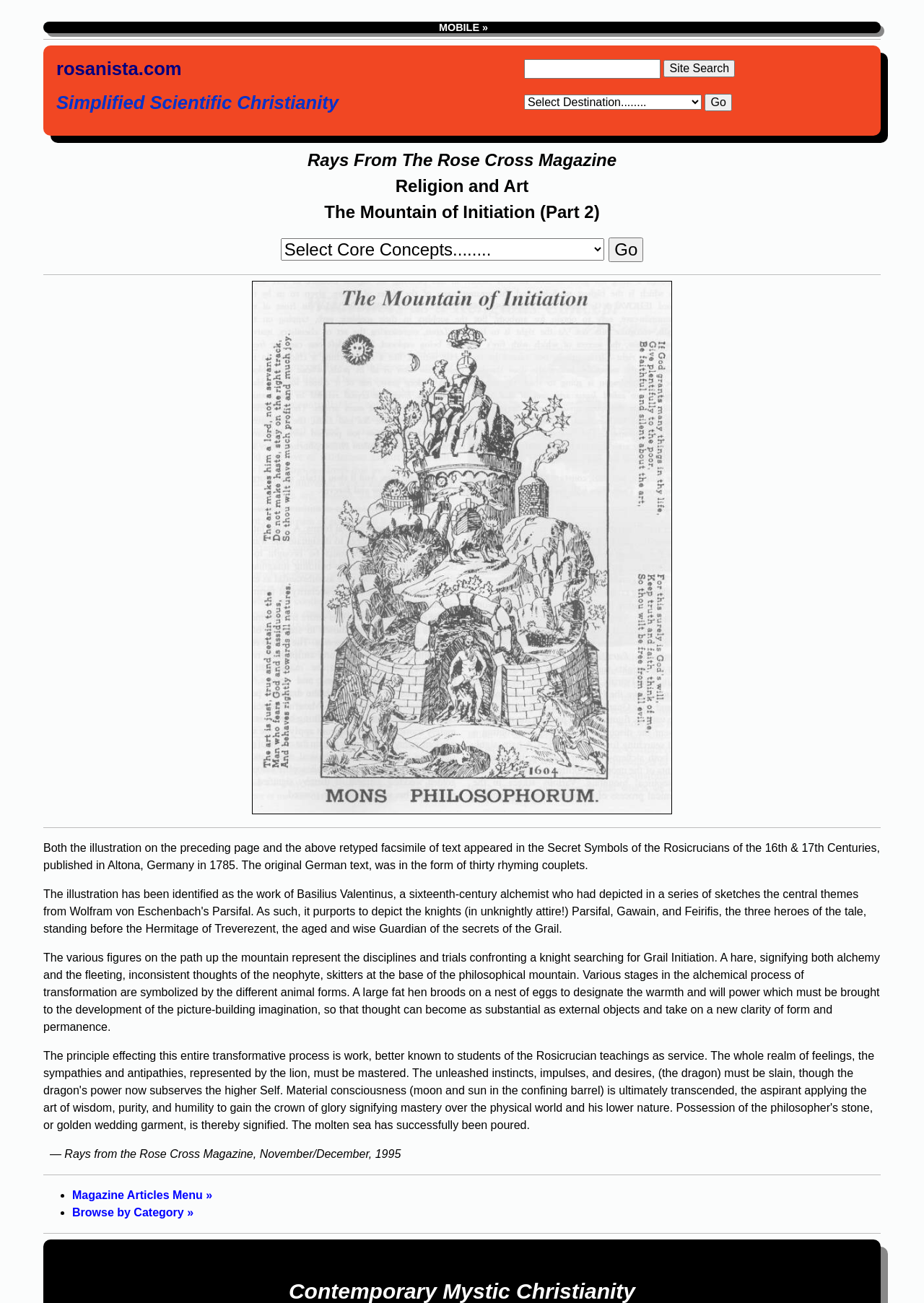Determine the bounding box coordinates in the format (top-left x, top-left y, bottom-right x, bottom-right y). Ensure all values are floating point numbers between 0 and 1. Identify the bounding box of the UI element described by: MOBILE »

[0.472, 0.017, 0.528, 0.025]